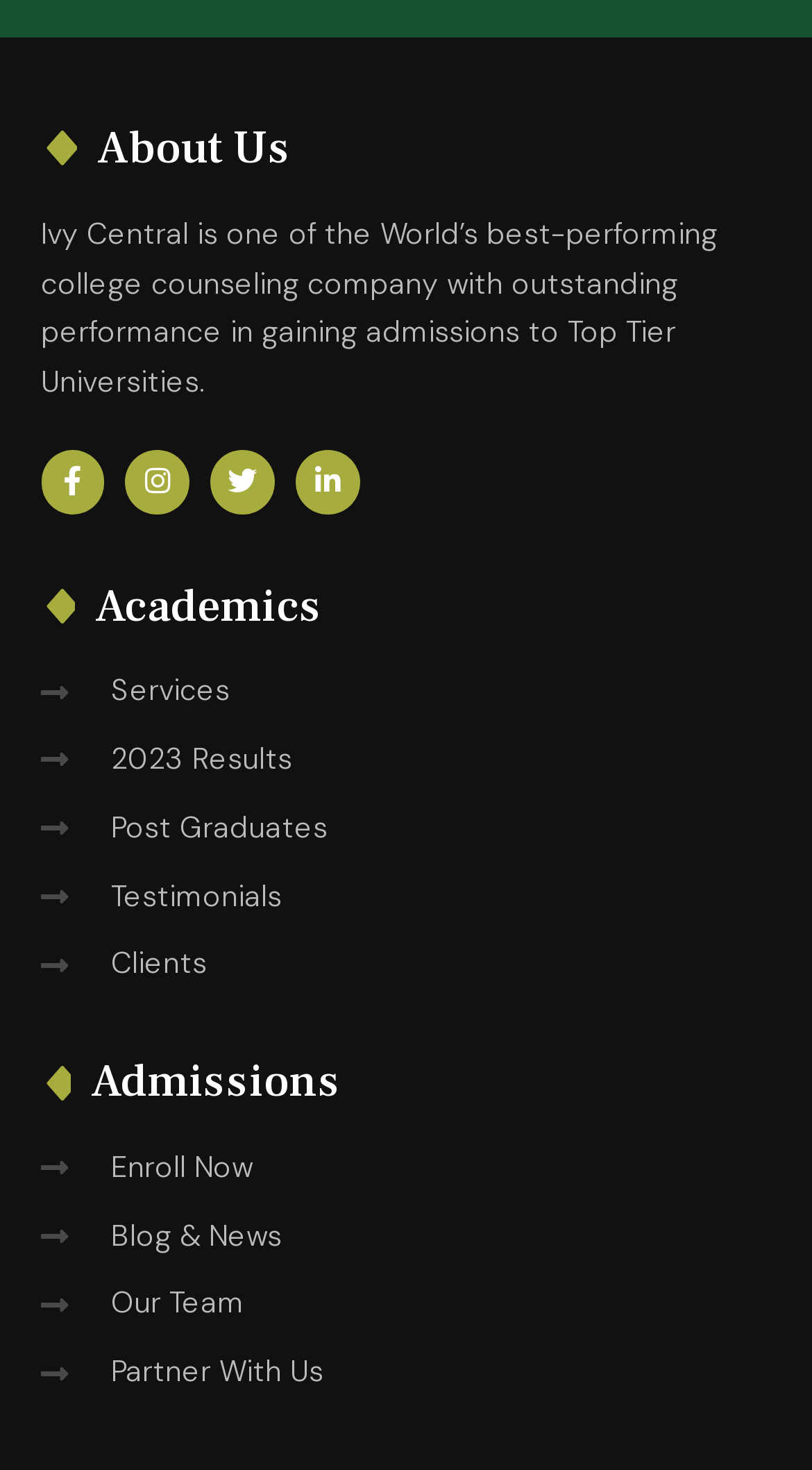Determine the bounding box coordinates of the clickable element necessary to fulfill the instruction: "Read Blog & News". Provide the coordinates as four float numbers within the 0 to 1 range, i.e., [left, top, right, bottom].

[0.05, 0.824, 0.95, 0.858]